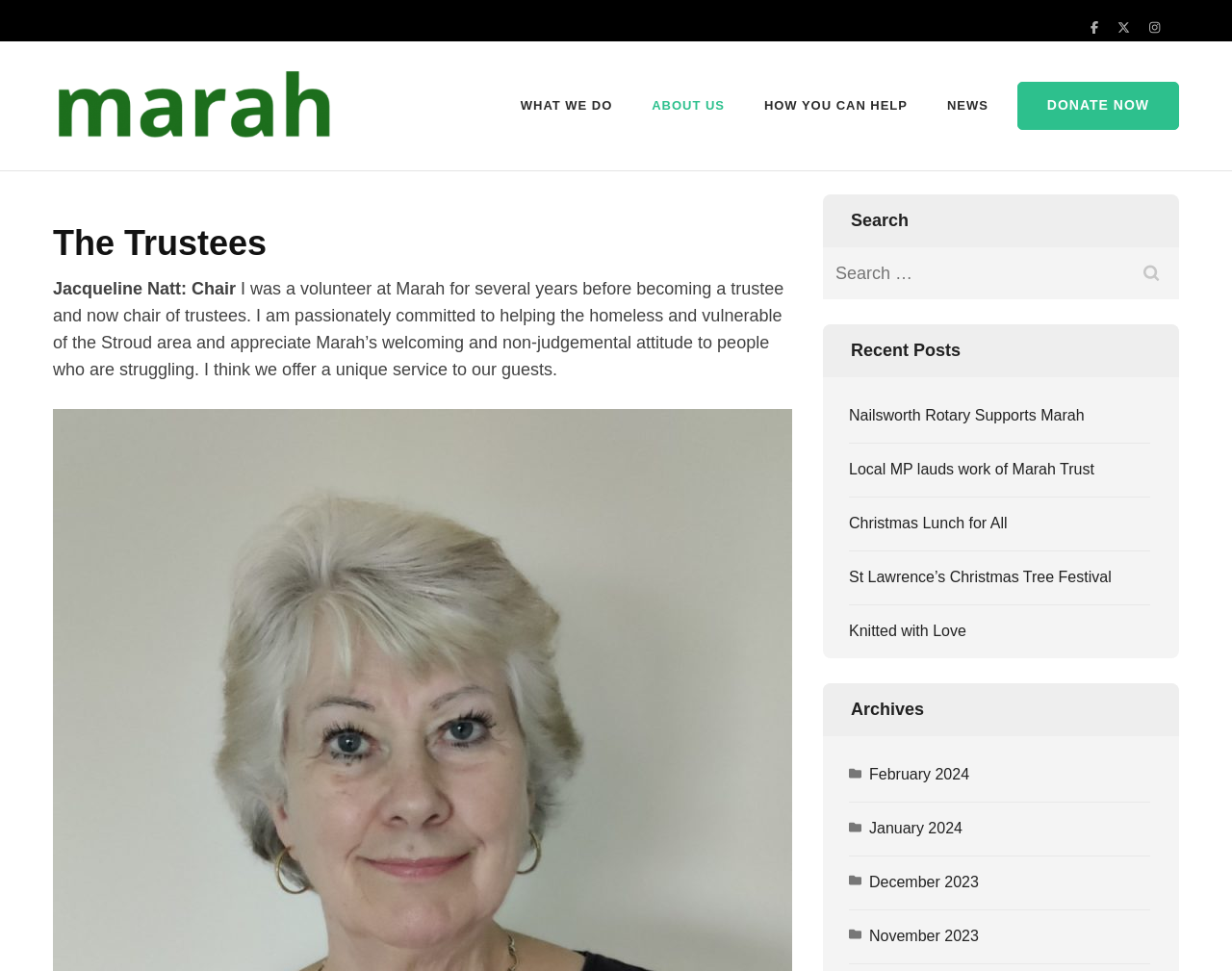Identify the bounding box coordinates of the clickable region required to complete the instruction: "Search for something". The coordinates should be given as four float numbers within the range of 0 and 1, i.e., [left, top, right, bottom].

[0.668, 0.255, 0.957, 0.309]